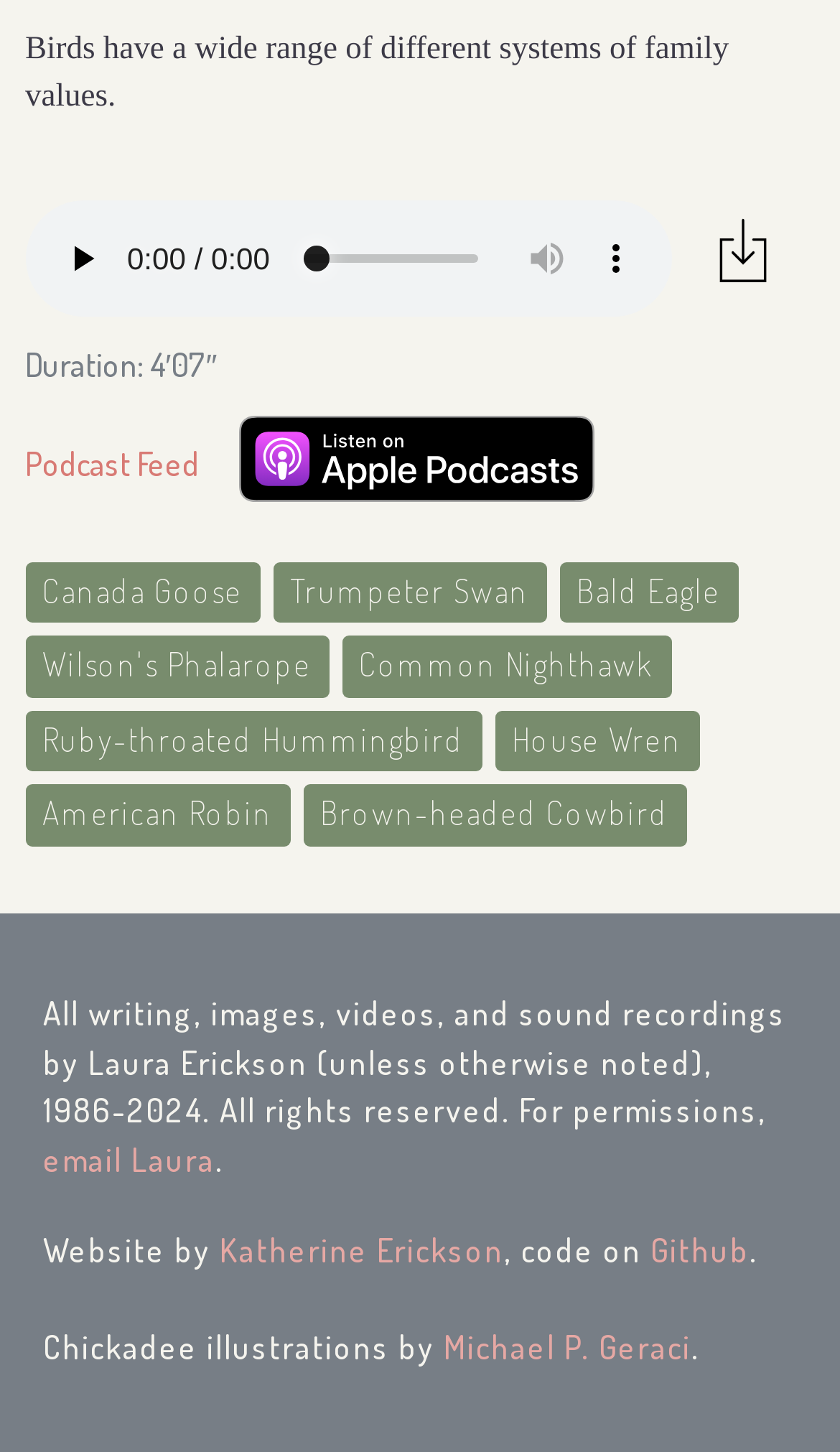Please give a short response to the question using one word or a phrase:
What is the topic of the audio?

Birds